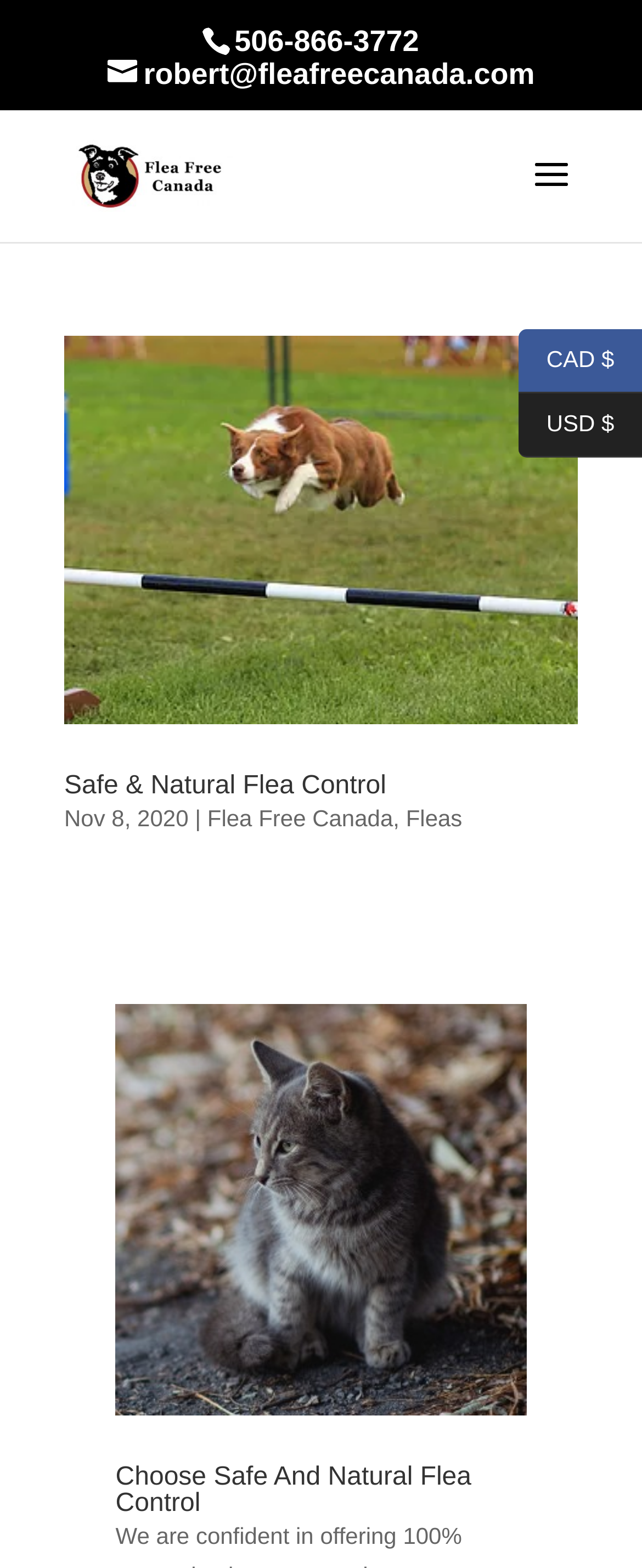What is the name of the company?
Utilize the image to construct a detailed and well-explained answer.

I found the company name by looking at the link element with the bounding box coordinates [0.11, 0.103, 0.369, 0.119], which contains the text 'Flea Free Canada - Fleezeez Holistic Blend- Moncton'. The company name is 'Flea Free Canada'.